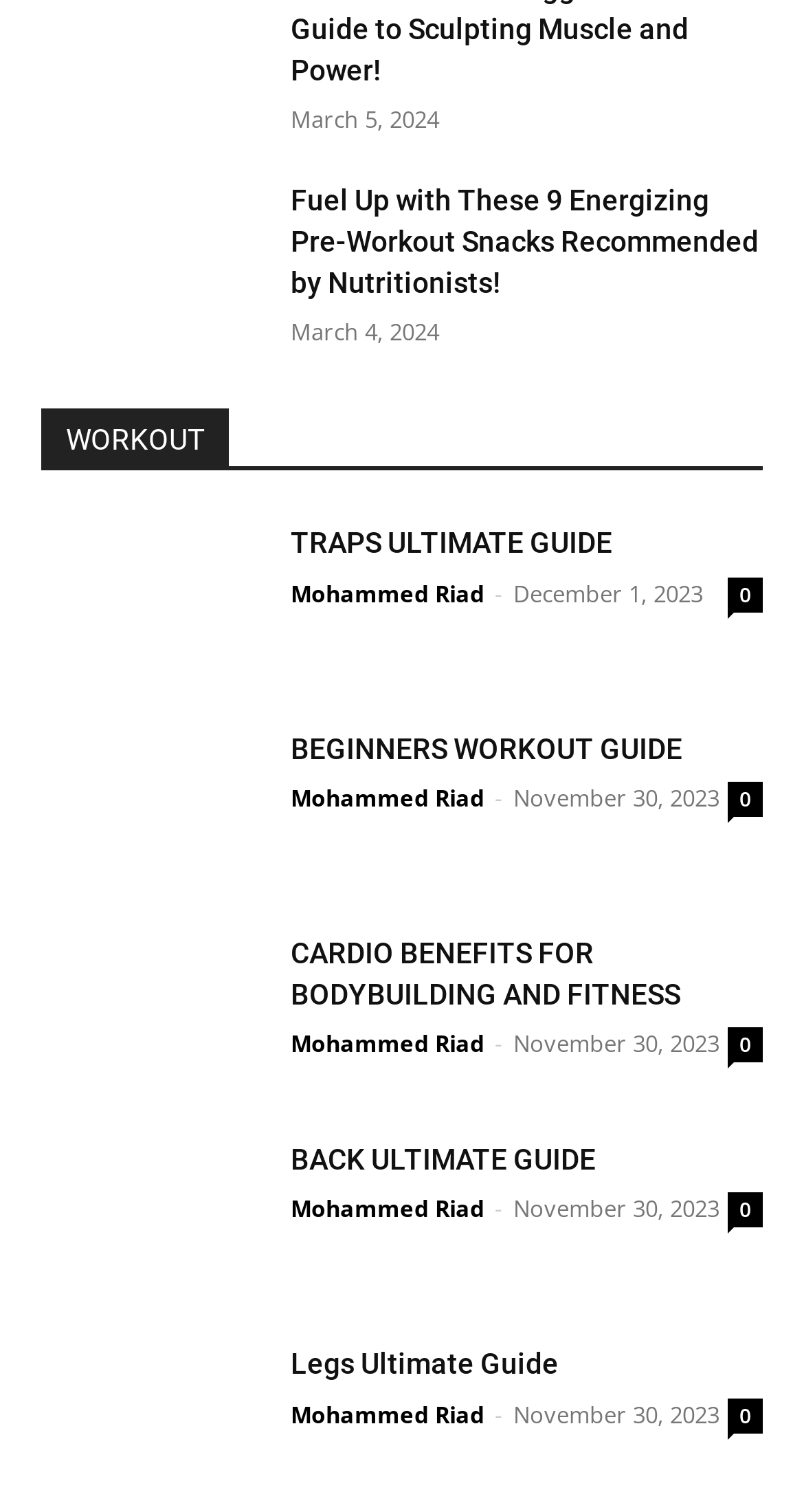What is the date of the 'CARDIO BENEFITS FOR BODYBUILDING AND FITNESS' article?
Provide an in-depth answer to the question, covering all aspects.

I found the article with the title 'CARDIO BENEFITS FOR BODYBUILDING AND FITNESS' and looked for its corresponding date, which is 'November 30, 2023'.